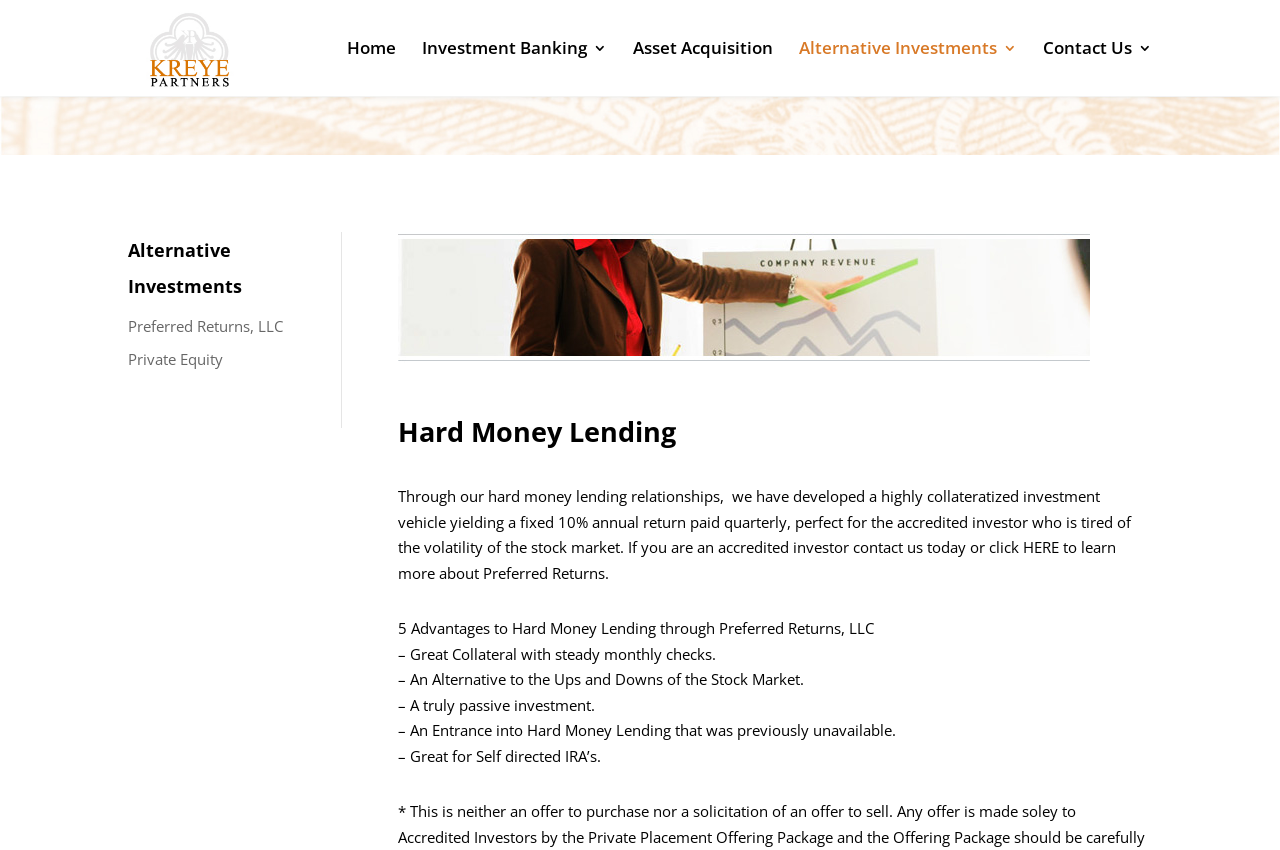Please locate the bounding box coordinates of the region I need to click to follow this instruction: "Search for something".

[0.1, 0.0, 0.9, 0.001]